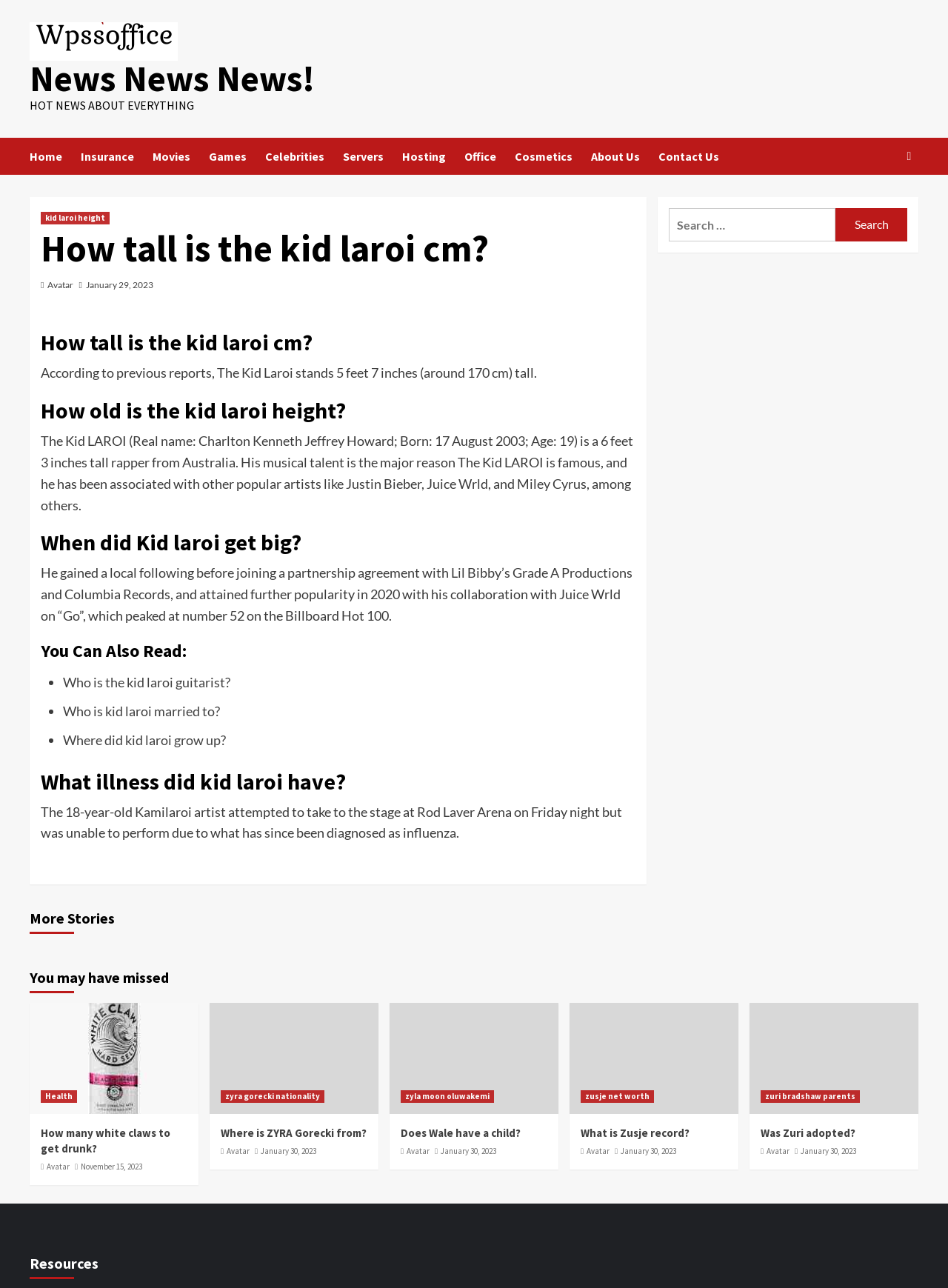Reply to the question with a single word or phrase:
What is The Kid Laroi's real name?

Charlton Kenneth Jeffrey Howard